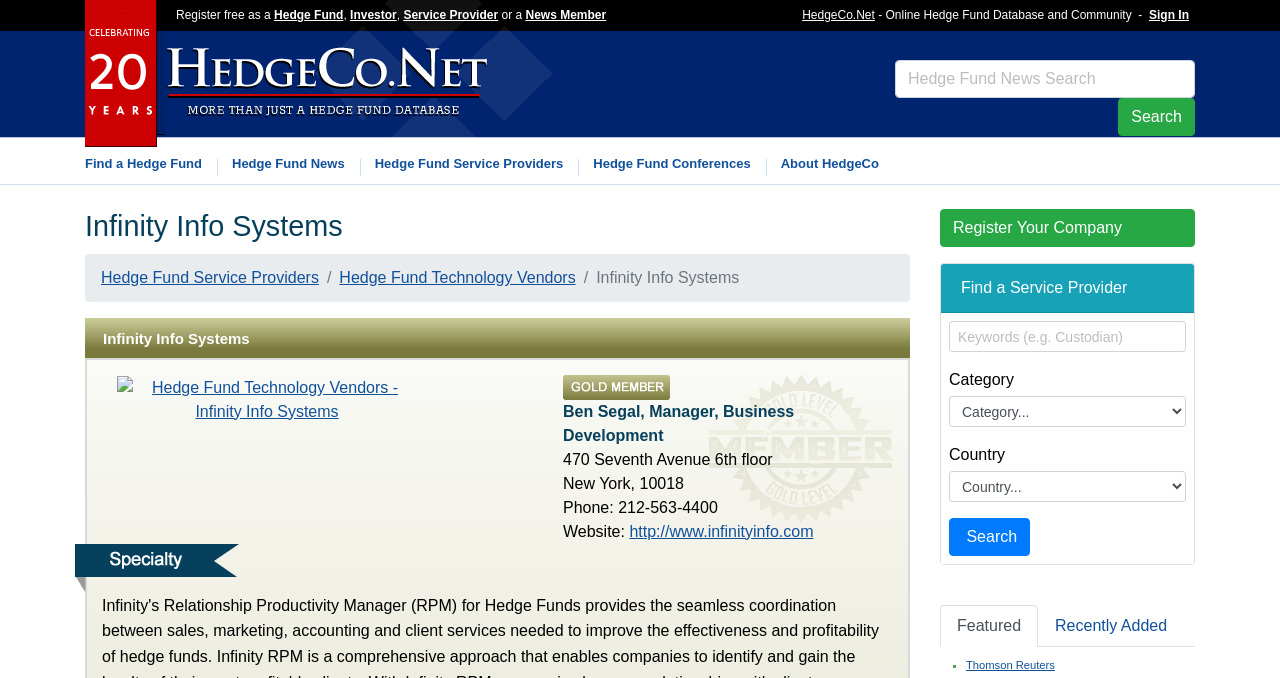Could you determine the bounding box coordinates of the clickable element to complete the instruction: "Register as a Hedge Fund"? Provide the coordinates as four float numbers between 0 and 1, i.e., [left, top, right, bottom].

[0.138, 0.012, 0.214, 0.032]